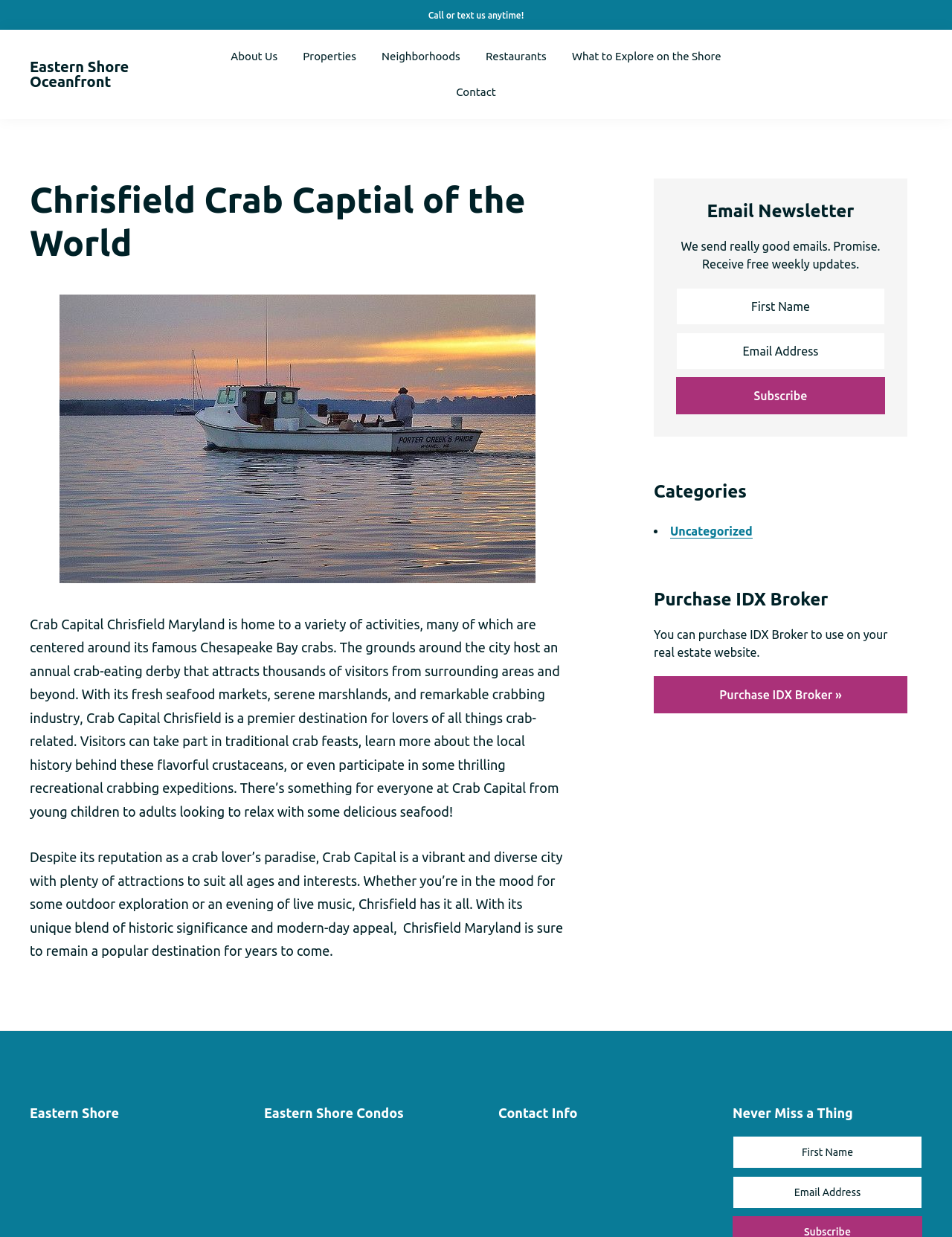Determine the bounding box coordinates of the target area to click to execute the following instruction: "Click on 'About Us'."

[0.231, 0.032, 0.303, 0.06]